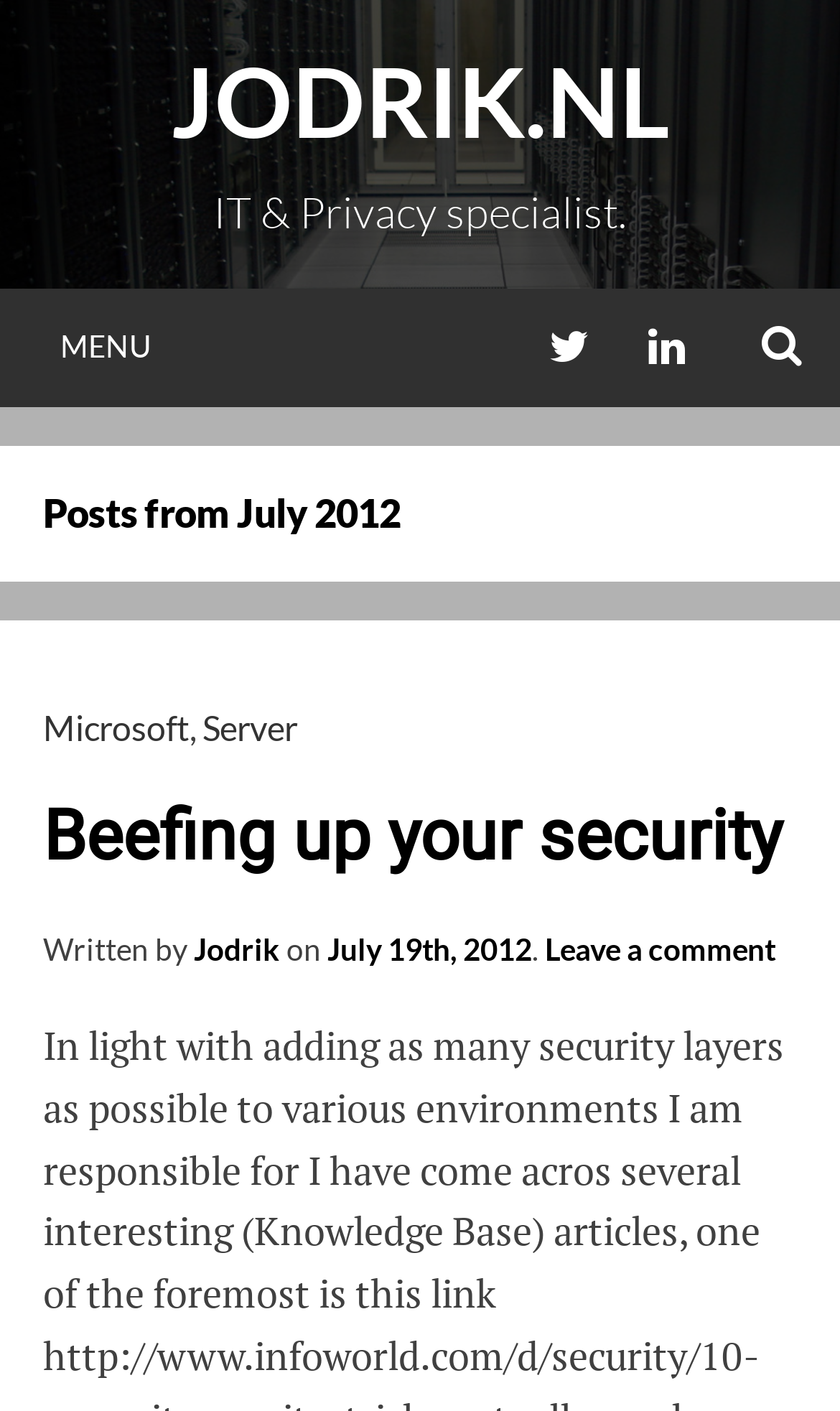Locate the bounding box of the UI element with the following description: "July 19th, 2012July 19th, 2012".

[0.39, 0.66, 0.633, 0.685]